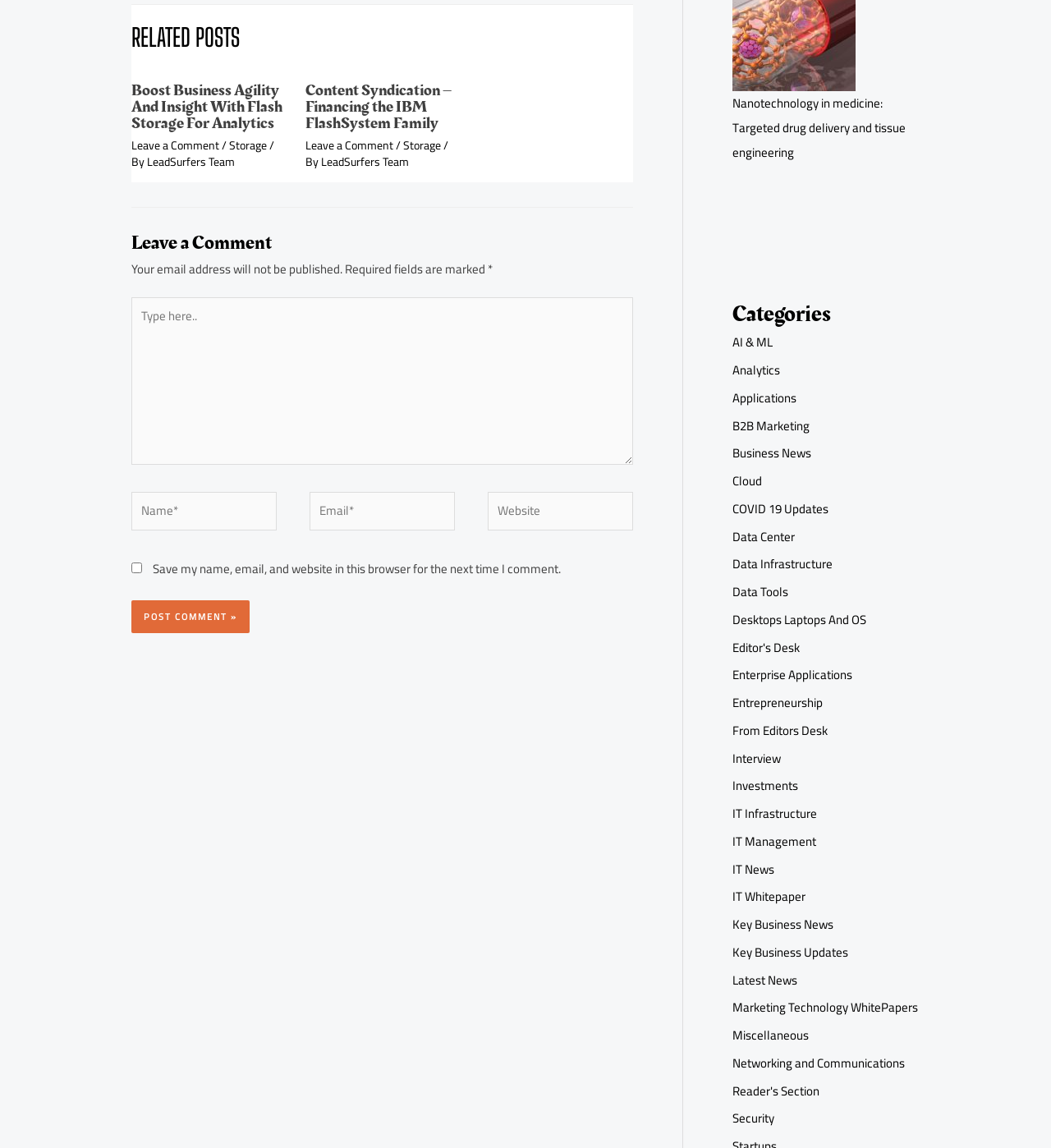Identify the bounding box coordinates for the region to click in order to carry out this instruction: "Browse the category 'AI & ML'". Provide the coordinates using four float numbers between 0 and 1, formatted as [left, top, right, bottom].

[0.697, 0.288, 0.735, 0.309]